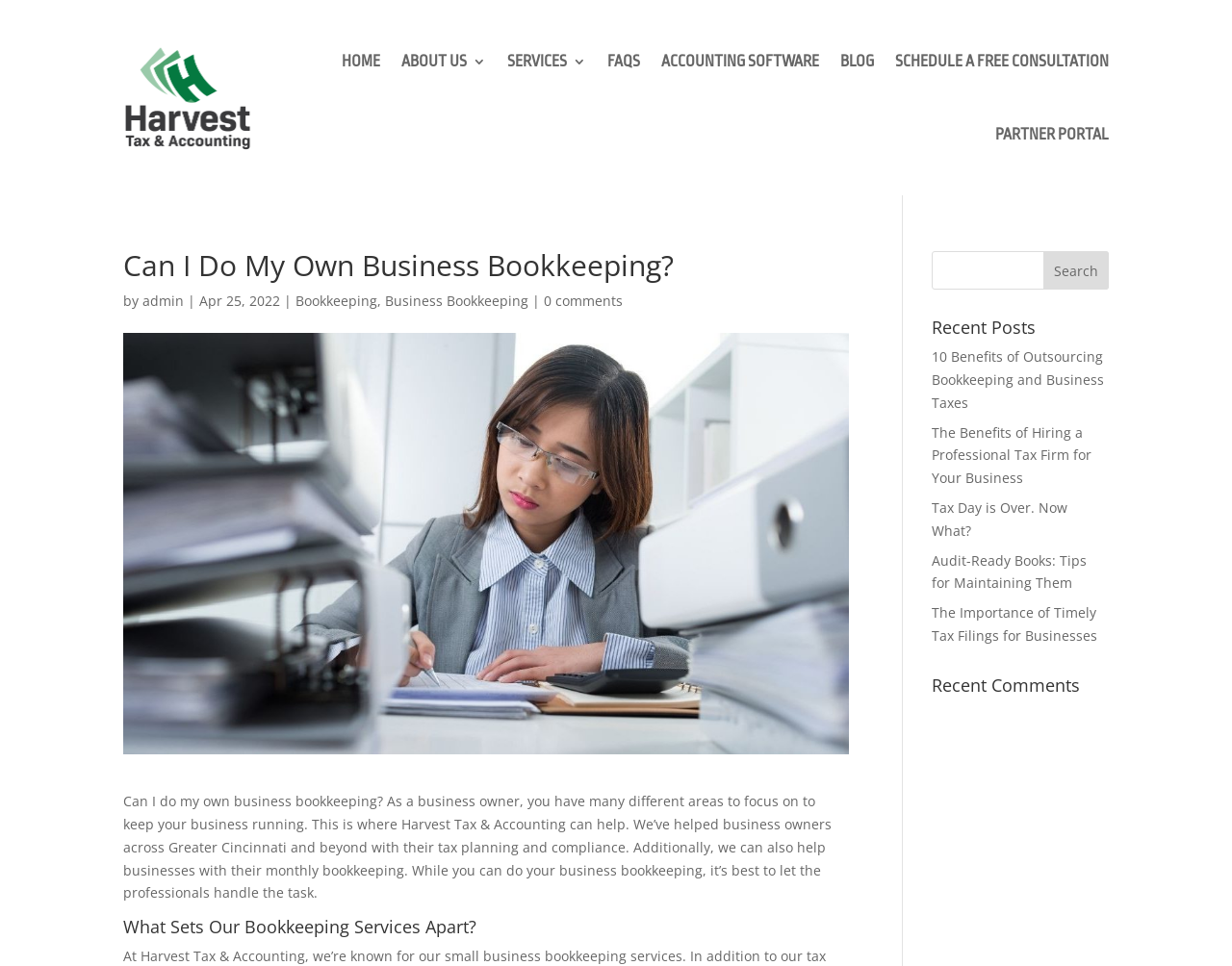Give the bounding box coordinates for the element described as: "Accounting Software".

[0.537, 0.025, 0.665, 0.101]